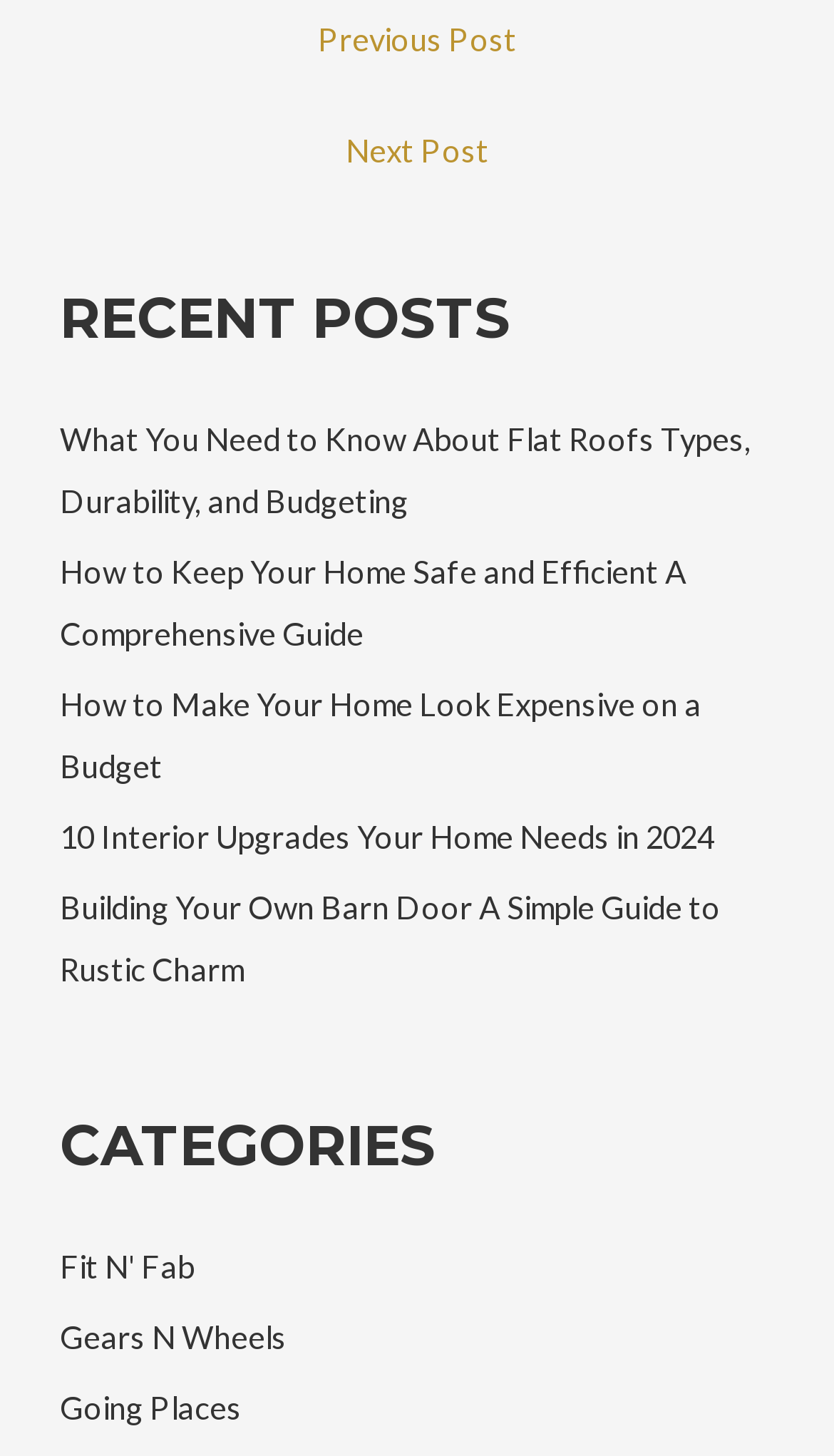Reply to the question with a single word or phrase:
What is the position of the 'CATEGORIES' heading relative to the 'RECENT POSTS' heading?

Below